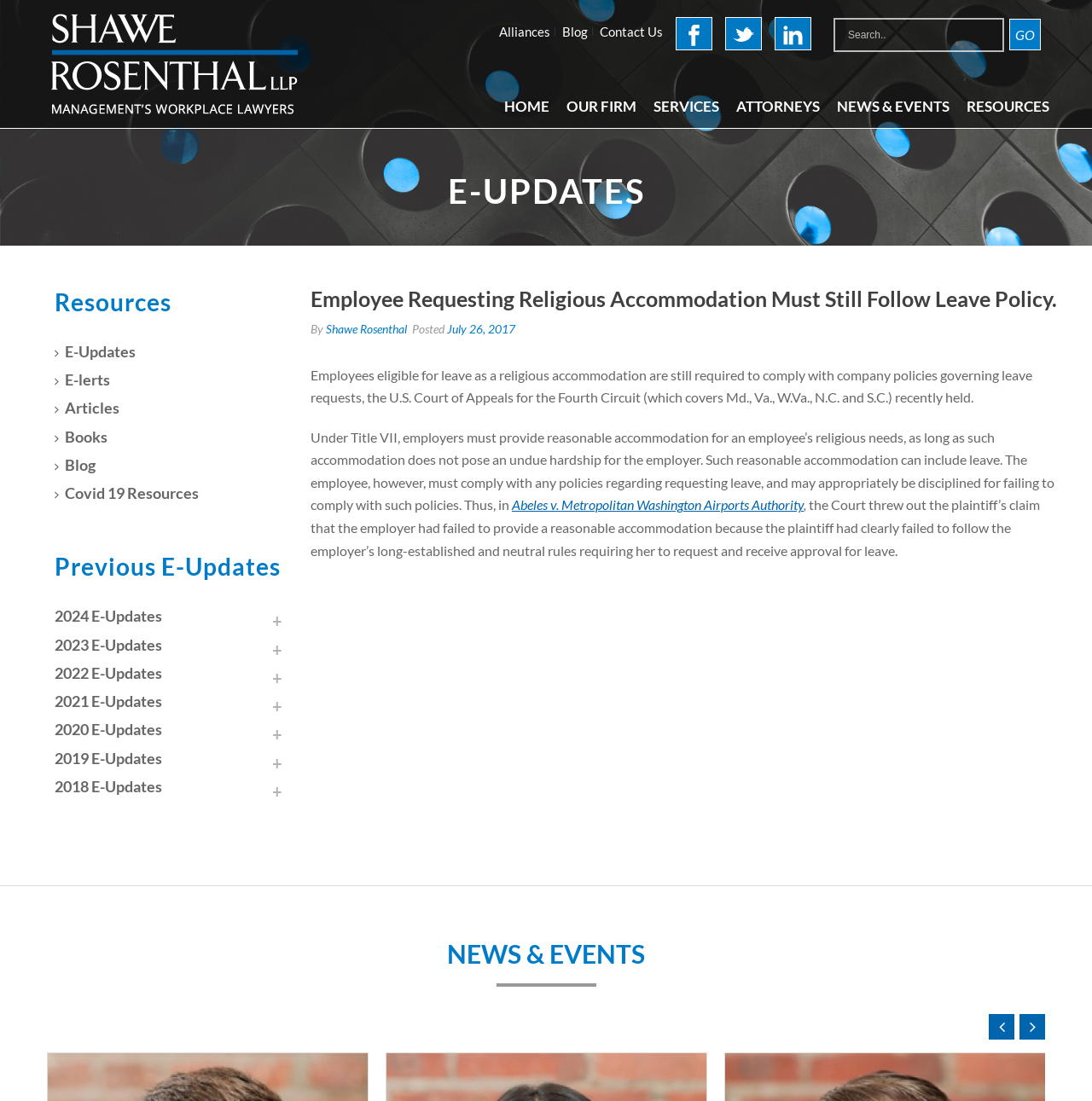Pinpoint the bounding box coordinates of the clickable area needed to execute the instruction: "Contact us". The coordinates should be specified as four float numbers between 0 and 1, i.e., [left, top, right, bottom].

[0.545, 0.025, 0.611, 0.033]